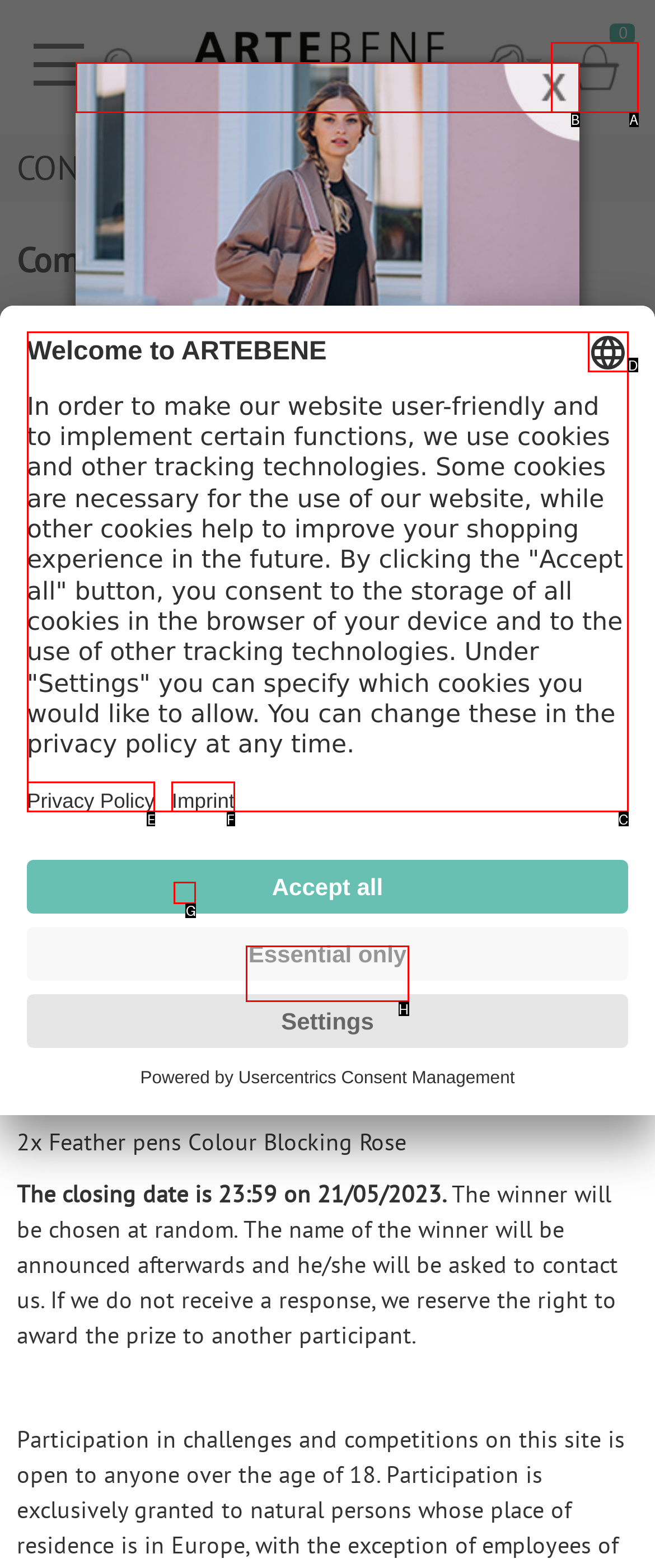For the task: Subscribe to the newsletter, specify the letter of the option that should be clicked. Answer with the letter only.

H